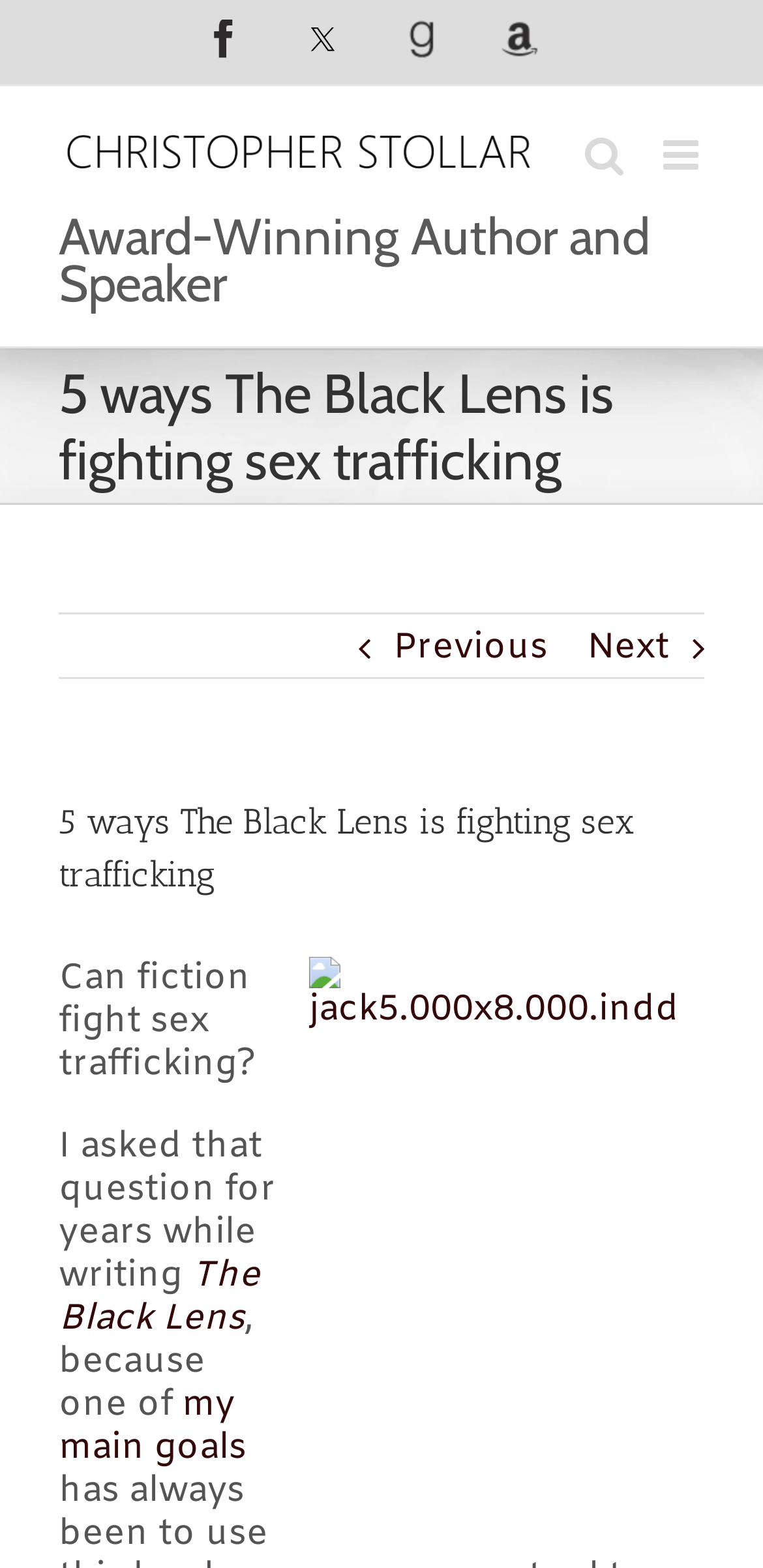Give a one-word or short-phrase answer to the following question: 
What is the topic of the article?

Sex trafficking